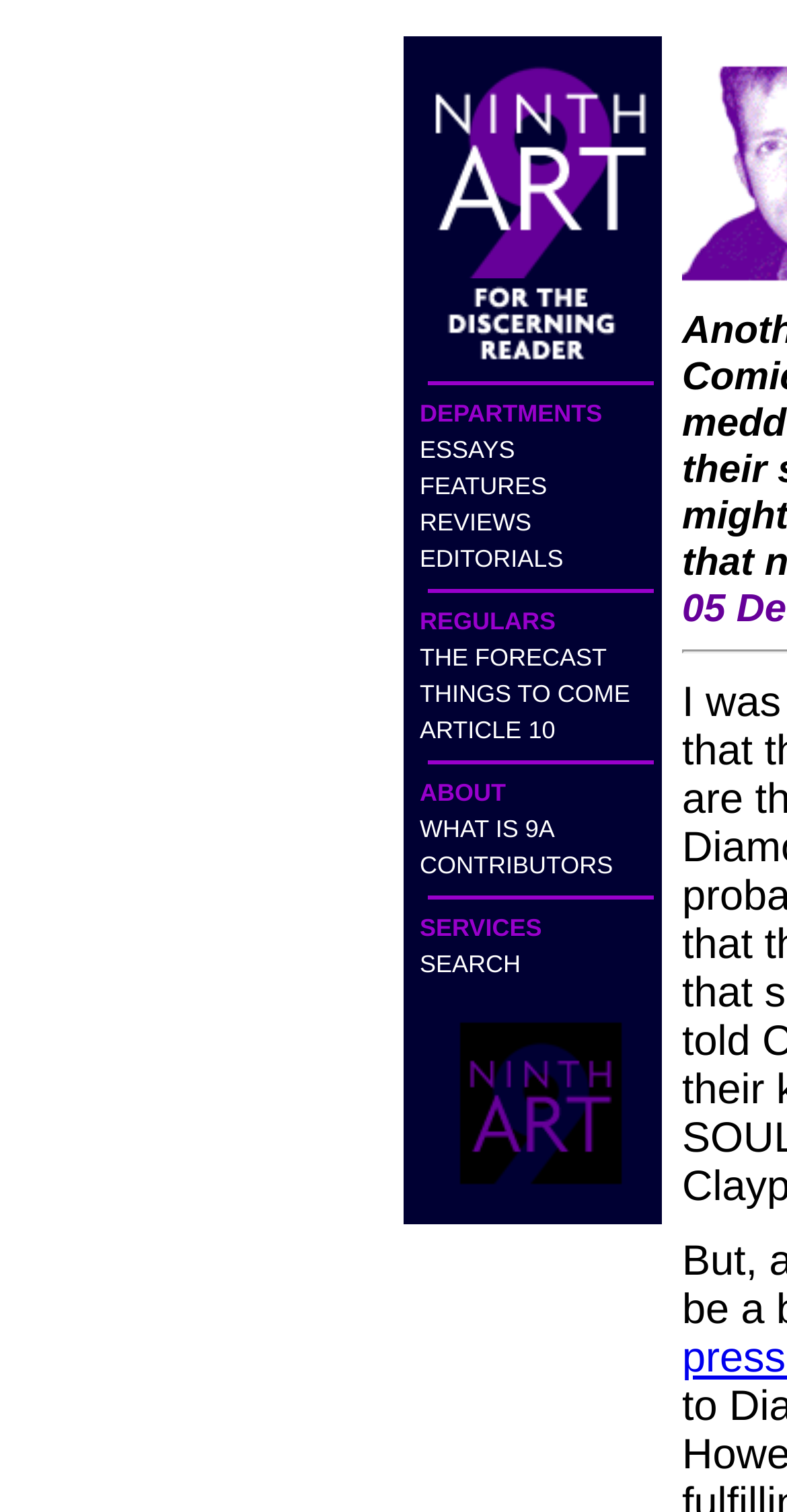Please answer the following query using a single word or phrase: 
What is the orientation of the separators?

Horizontal